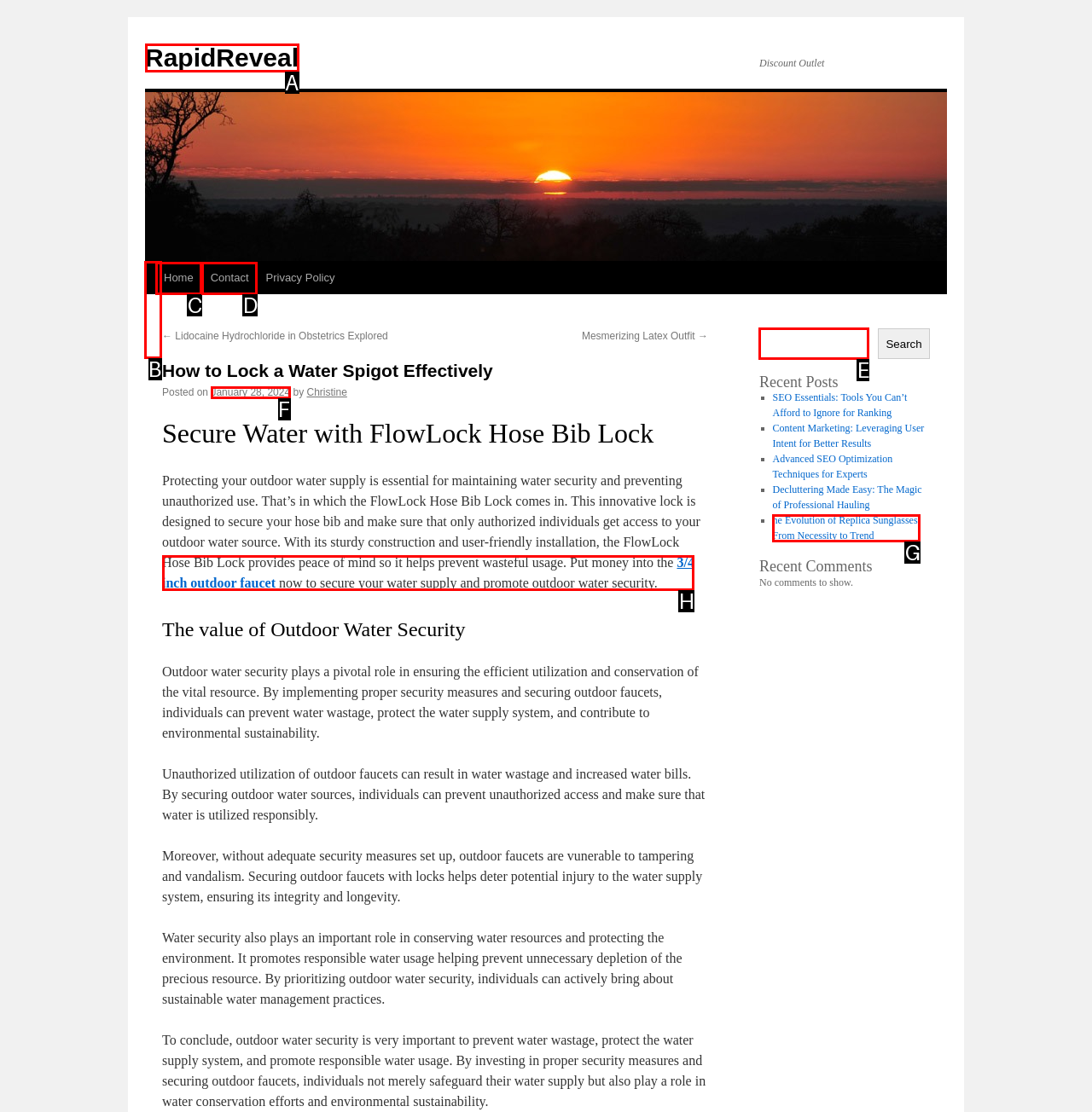Find the HTML element to click in order to complete this task: Search for something
Answer with the letter of the correct option.

E